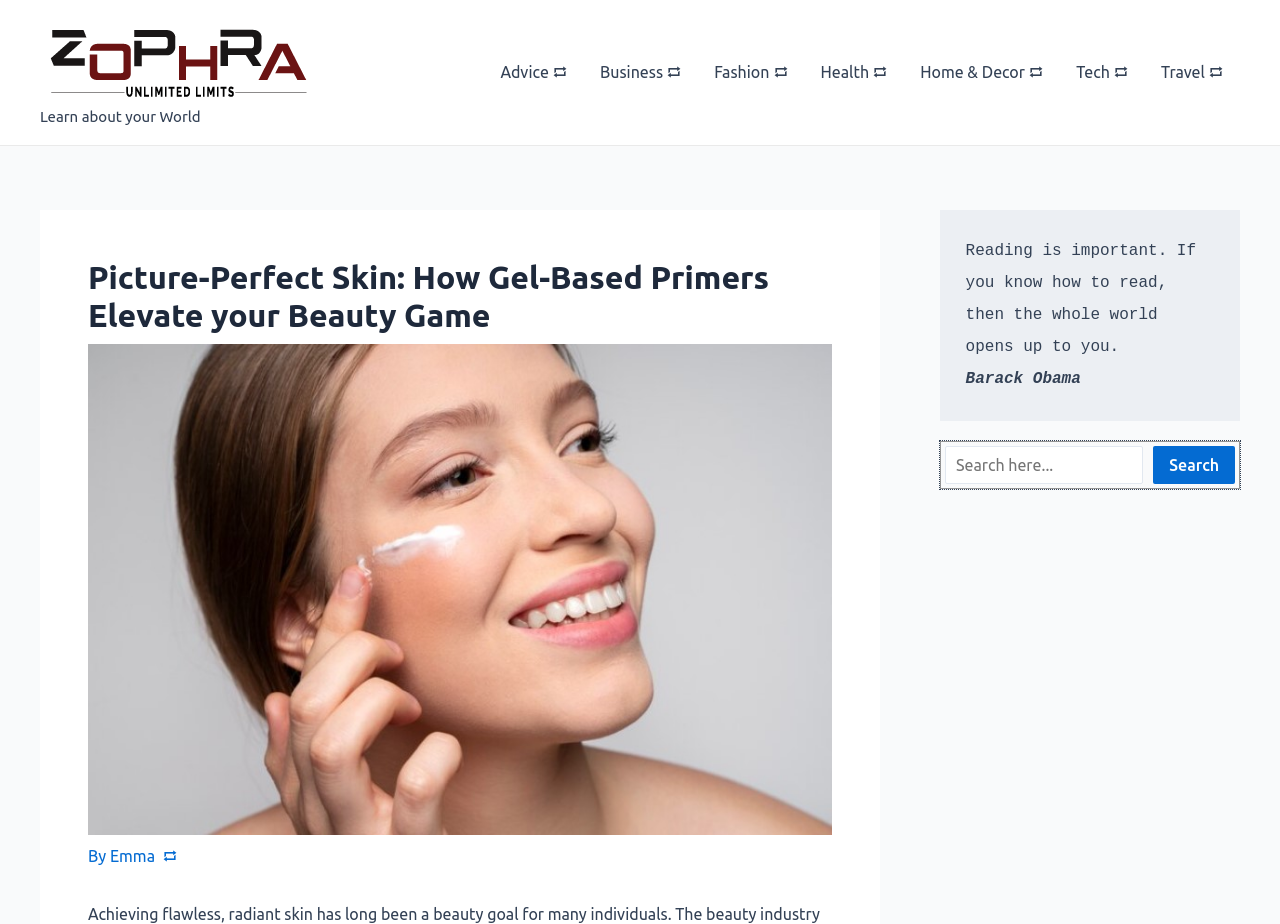Please specify the bounding box coordinates of the region to click in order to perform the following instruction: "Navigate to Advice".

[0.379, 0.035, 0.456, 0.121]